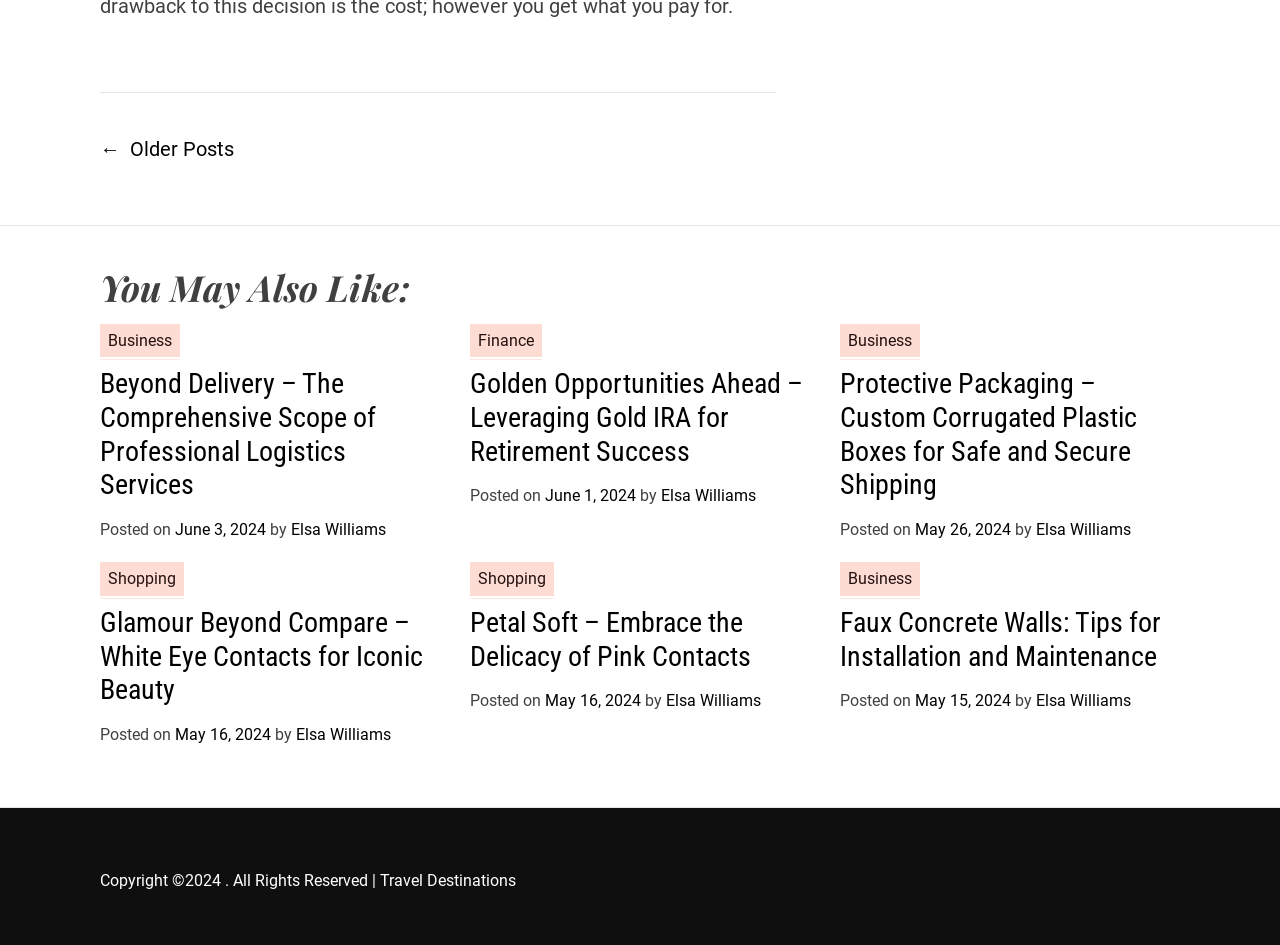Please locate the bounding box coordinates for the element that should be clicked to achieve the following instruction: "Check the article 'Glamour Beyond Compare – White Eye Contacts for Iconic Beauty'". Ensure the coordinates are given as four float numbers between 0 and 1, i.e., [left, top, right, bottom].

[0.078, 0.641, 0.33, 0.747]